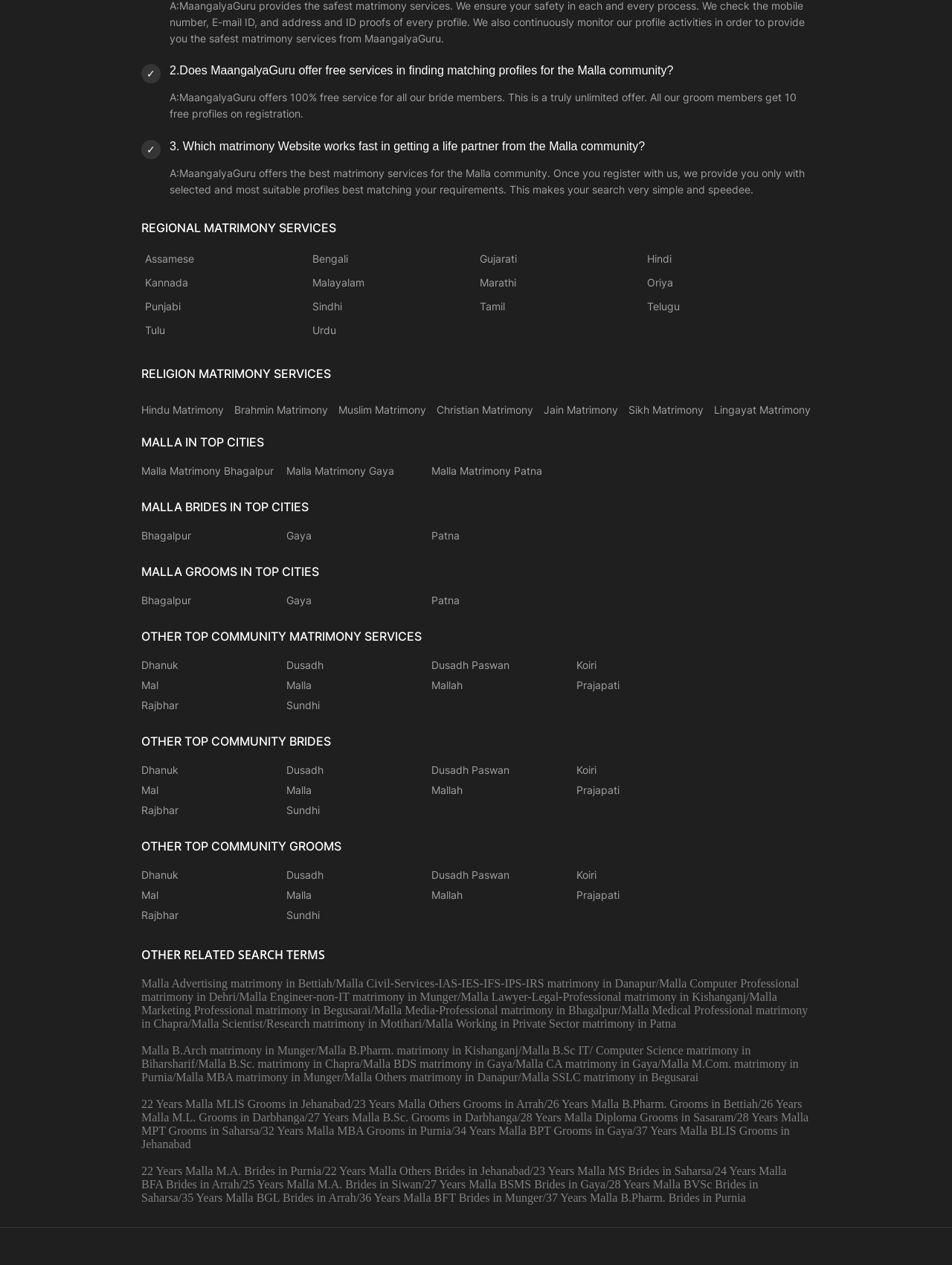Please identify the coordinates of the bounding box for the clickable region that will accomplish this instruction: "Check Malla Brides in Bhagalpur".

[0.148, 0.418, 0.293, 0.429]